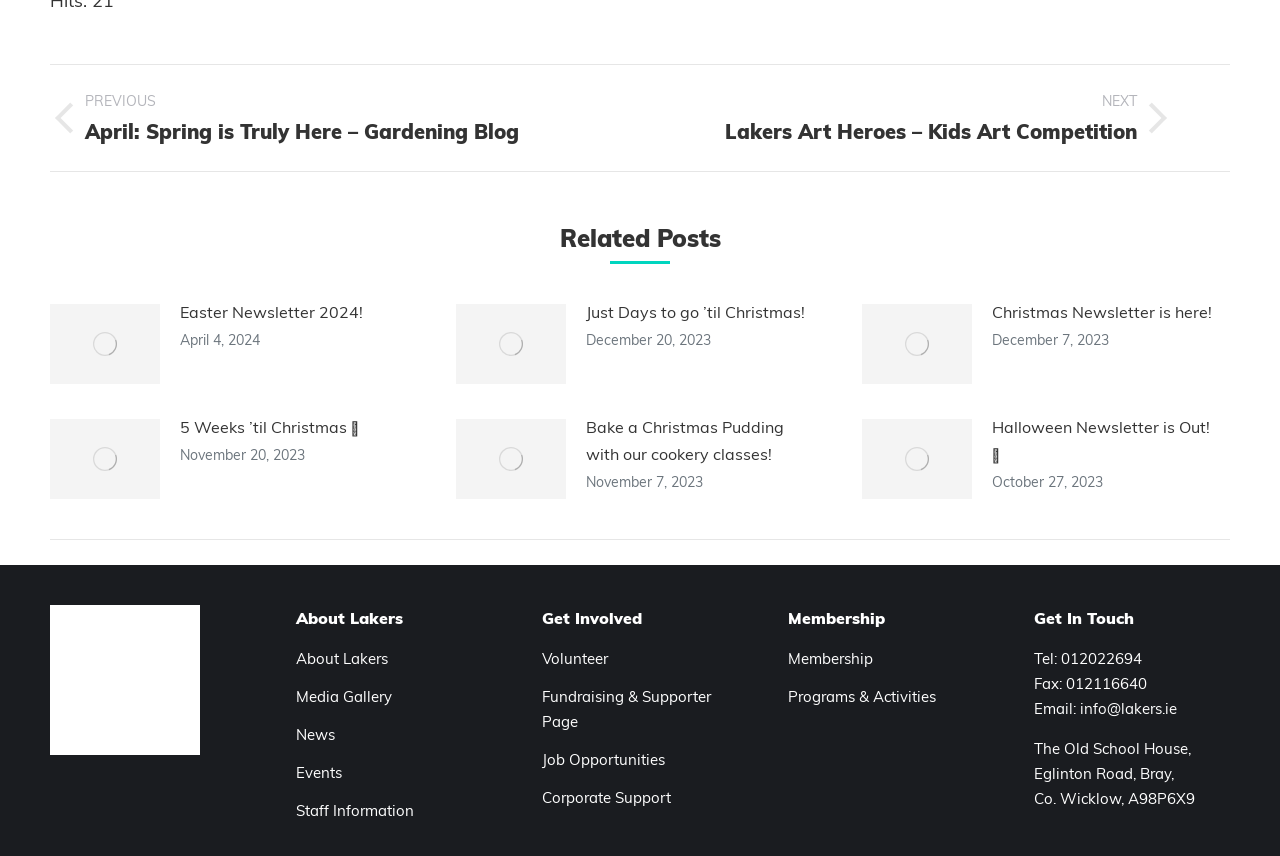What is the date of the post '5 Weeks ’til Christmas 🎅'?
Ensure your answer is thorough and detailed.

The post '5 Weeks ’til Christmas 🎅' has a time element with the text 'November 20, 2023', so the date of the post is November 20, 2023.